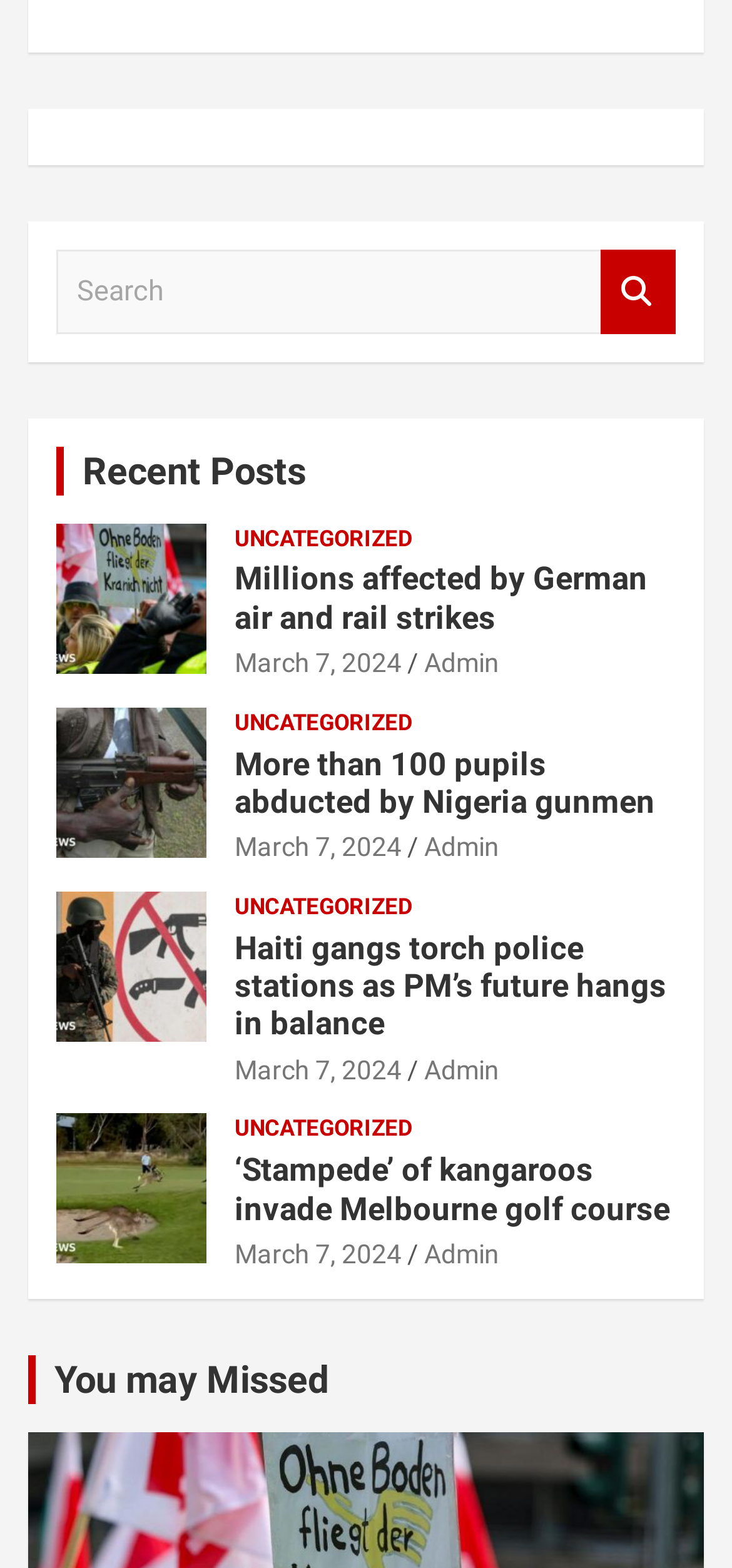Who is the author of the news articles?
From the image, provide a succinct answer in one word or a short phrase.

Admin